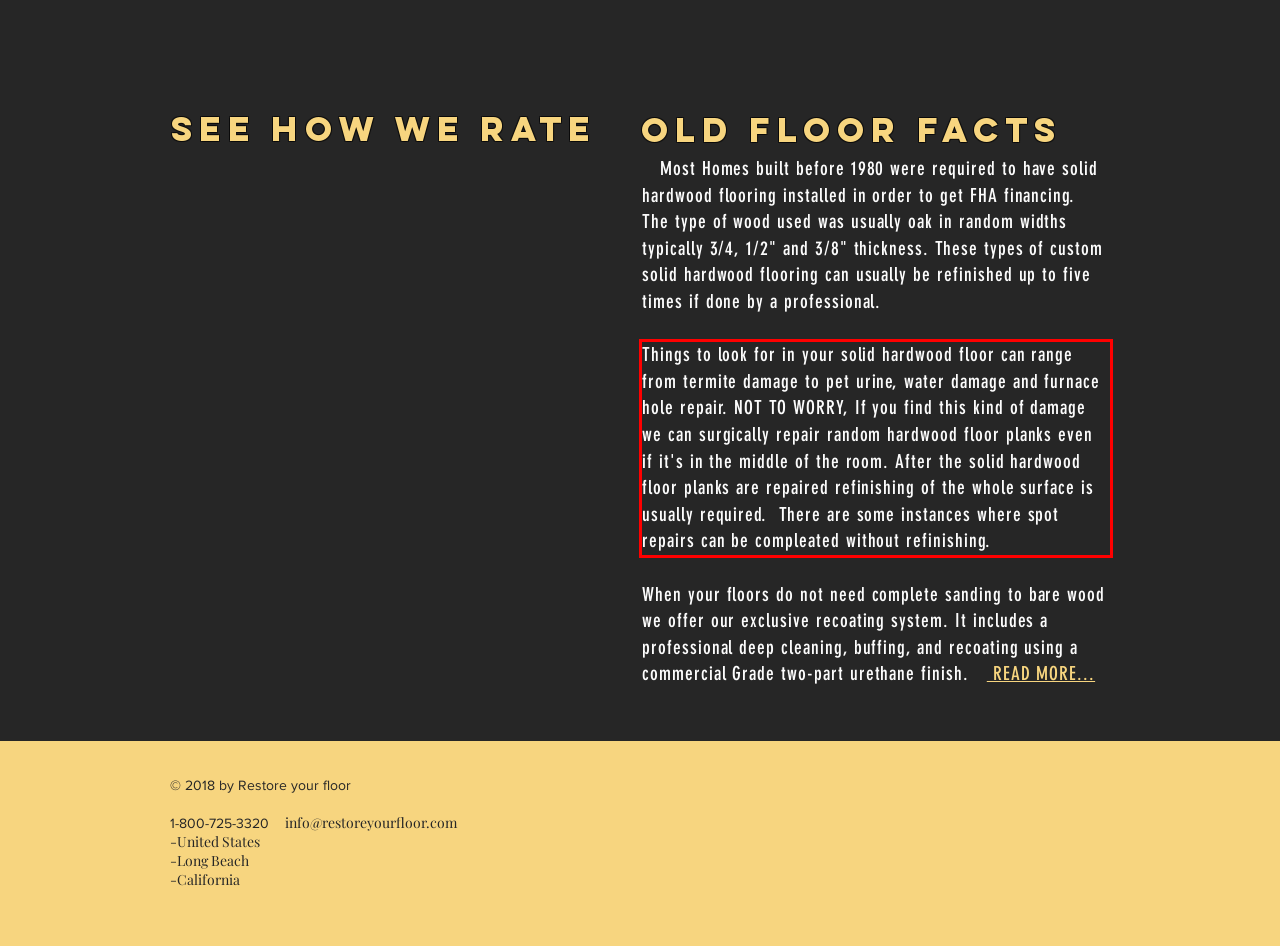You have a webpage screenshot with a red rectangle surrounding a UI element. Extract the text content from within this red bounding box.

Things to look for in your solid hardwood floor can range from termite damage to pet urine, water damage and furnace hole repair. NOT TO WORRY, If you find this kind of damage we can surgically repair random hardwood floor planks even if it's in the middle of the room. After the solid hardwood floor planks are repaired refinishing of the whole surface is usually required. There are some instances where spot repairs can be compleated without refinishing.